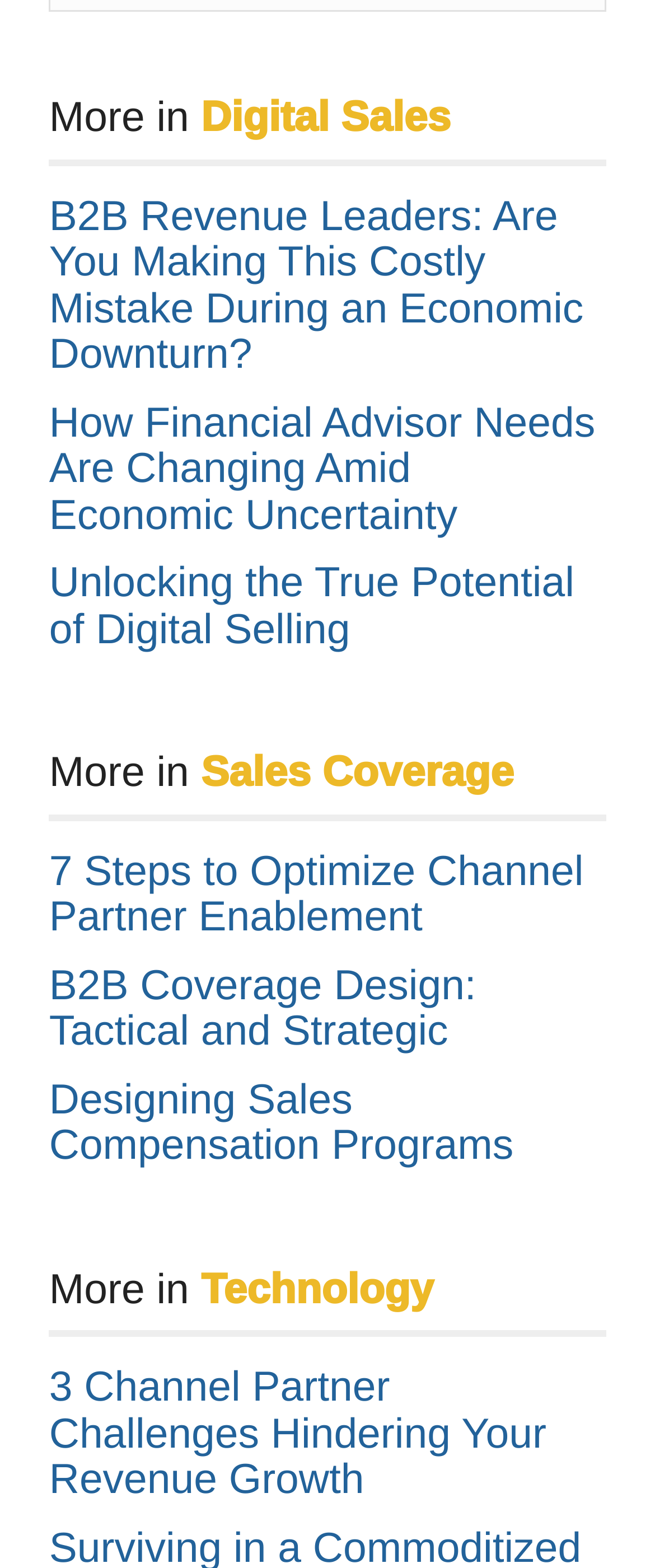What is the title of the first article?
Please answer the question with as much detail as possible using the screenshot.

The first article on the webpage has a heading that reads 'B2B Revenue Leaders: Are You Making This Costly Mistake During an Economic Downturn?', which suggests that the title of the article is 'B2B Revenue Leaders'.